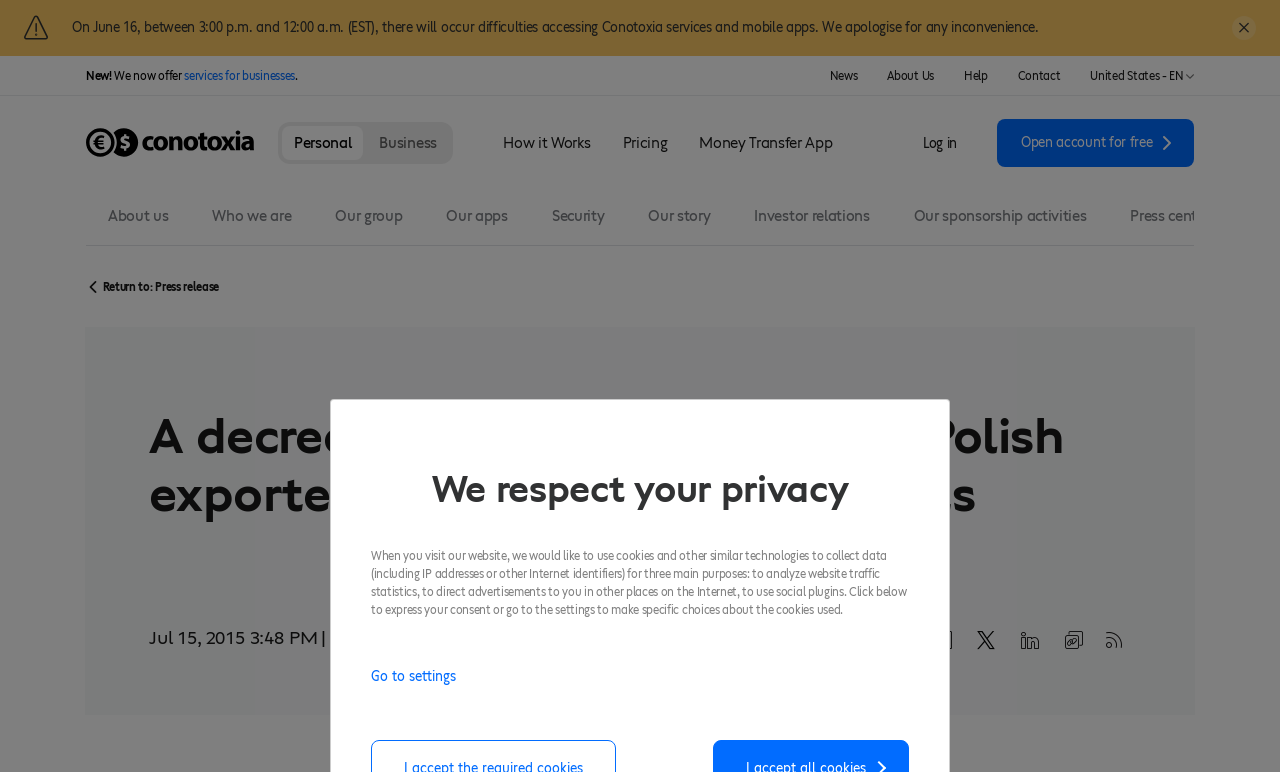What are the three main purposes of using cookies?
Answer the question with a detailed explanation, including all necessary information.

According to the website, when you visit their website, they would like to use cookies and other similar technologies to collect data for three main purposes: to analyze website traffic statistics, to direct advertisements to you in other places on the Internet, and to use social plugins.